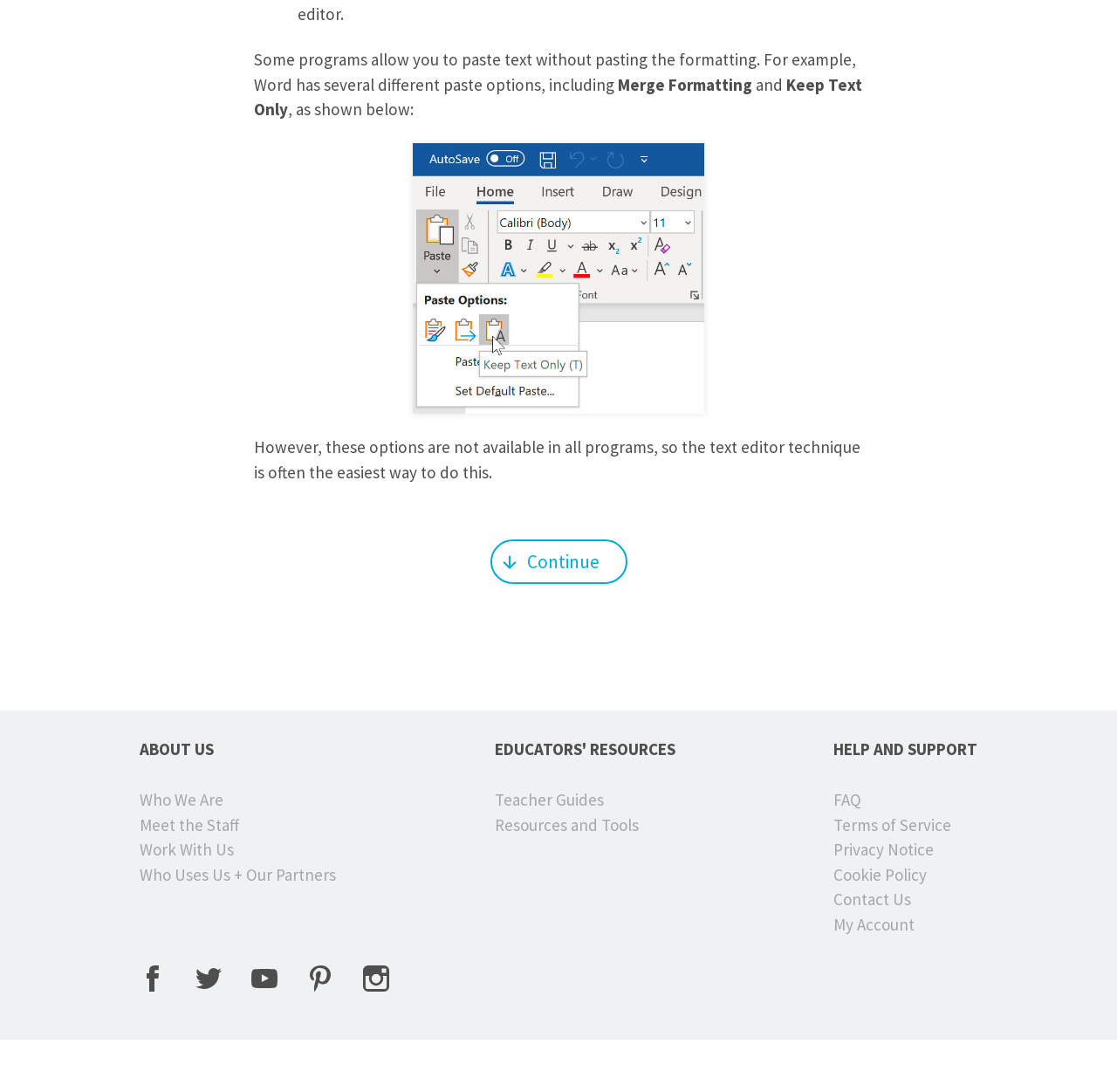By analyzing the image, answer the following question with a detailed response: What social media platforms are linked at the bottom of the page?

The webpage includes links to various social media platforms, including Facebook, Twitter, YouTube, Pinterest, and Instagram, which are likely intended to allow users to connect with the organization or entity behind the webpage on these platforms.